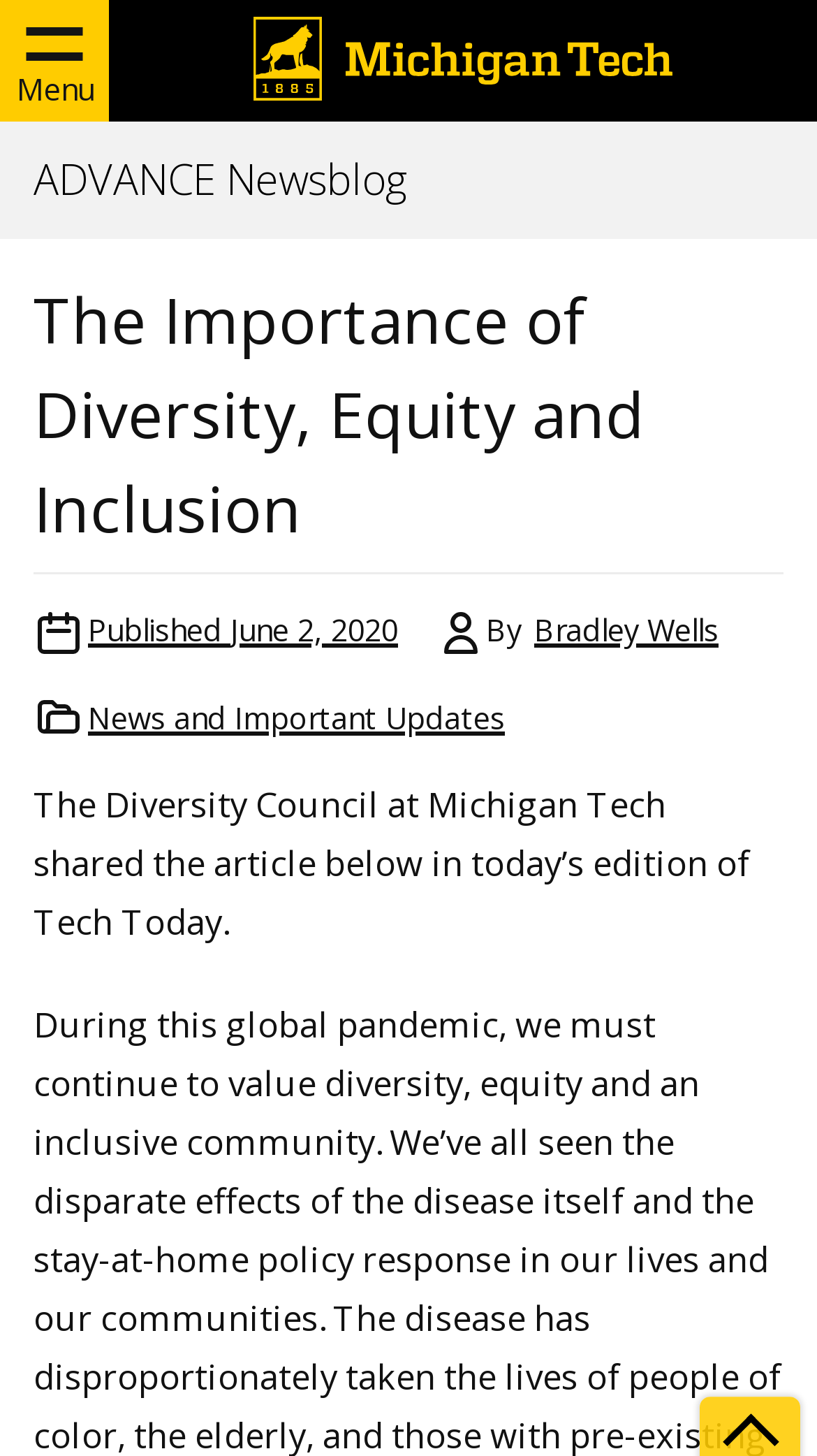What is the category of this article?
Please provide a single word or phrase as your answer based on the image.

News and Important Updates